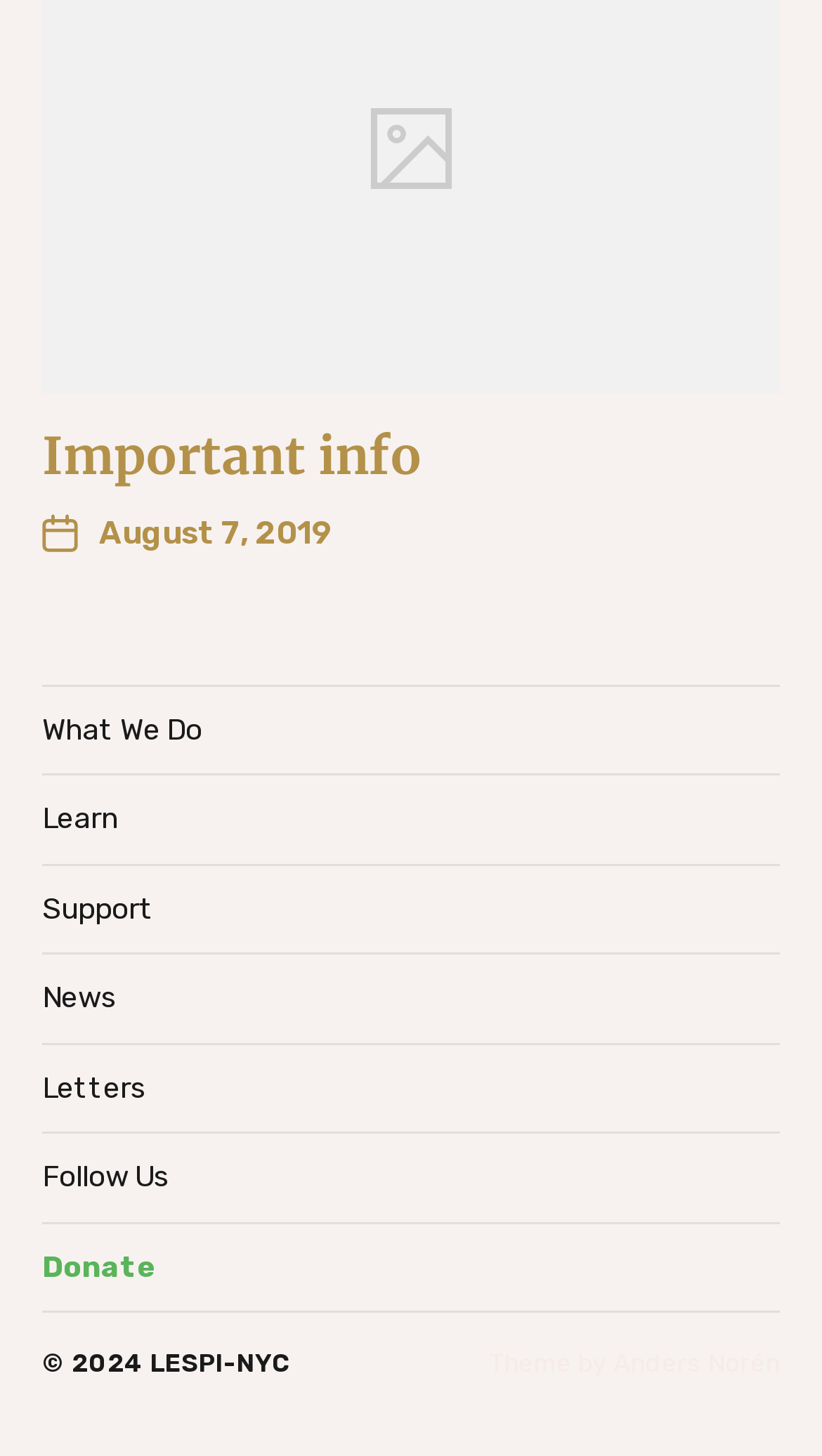Please locate the bounding box coordinates of the element's region that needs to be clicked to follow the instruction: "Check the 'Donate' option". The bounding box coordinates should be provided as four float numbers between 0 and 1, i.e., [left, top, right, bottom].

[0.051, 0.84, 0.949, 0.9]